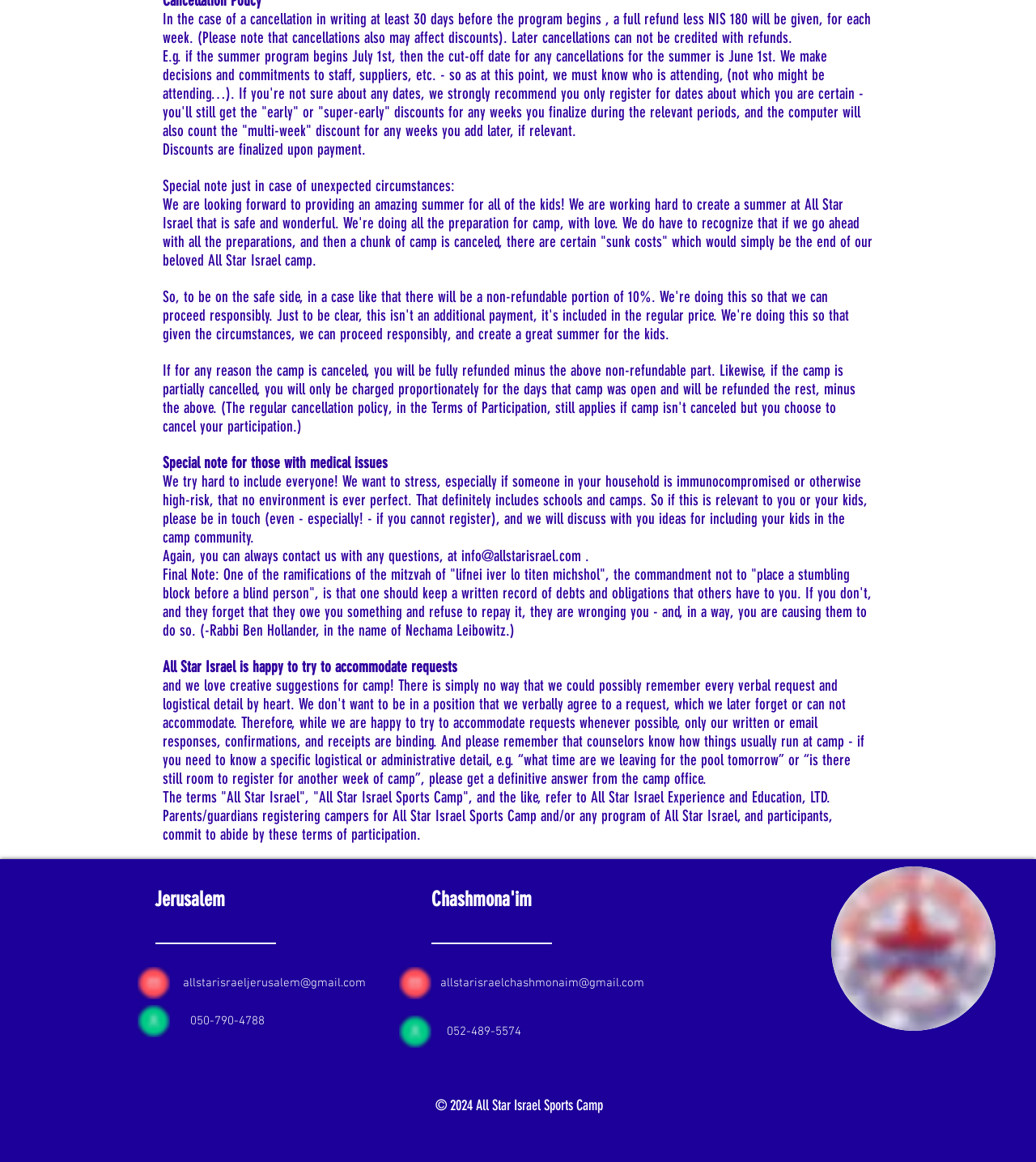Based on the element description, predict the bounding box coordinates (top-left x, top-left y, bottom-right x, bottom-right y) for the UI element in the screenshot: 052-489-5574

[0.42, 0.874, 0.514, 0.902]